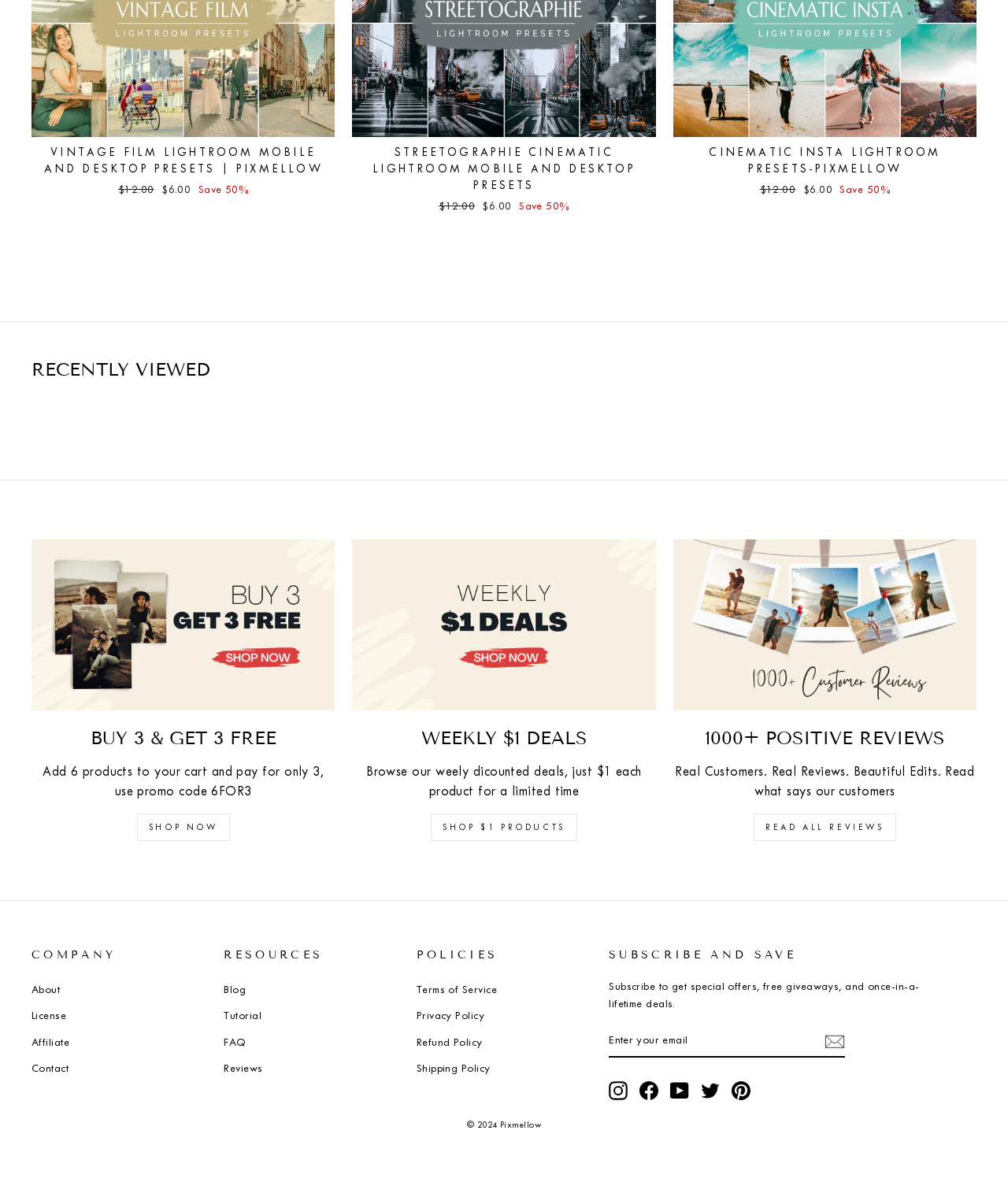Identify the bounding box coordinates of the clickable region necessary to fulfill the following instruction: "Subscribe to get special offers". The bounding box coordinates should be four float numbers between 0 and 1, i.e., [left, top, right, bottom].

[0.604, 0.856, 0.838, 0.884]